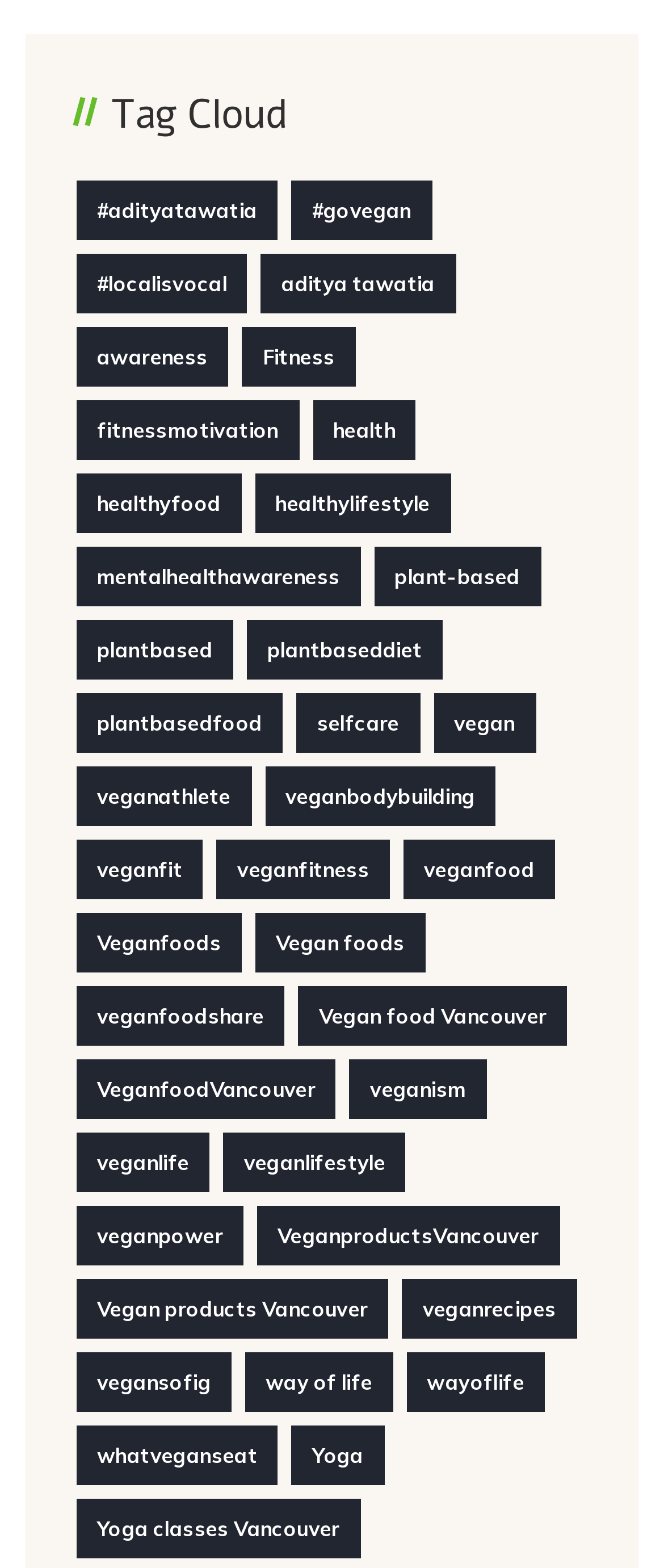Is this webpage related to fitness?
Please respond to the question thoroughly and include all relevant details.

I can see that there are links related to fitness, such as 'Fitness', 'fitnessmotivation', and 'veganfitness', which suggests that fitness is one of the topics covered on this webpage.